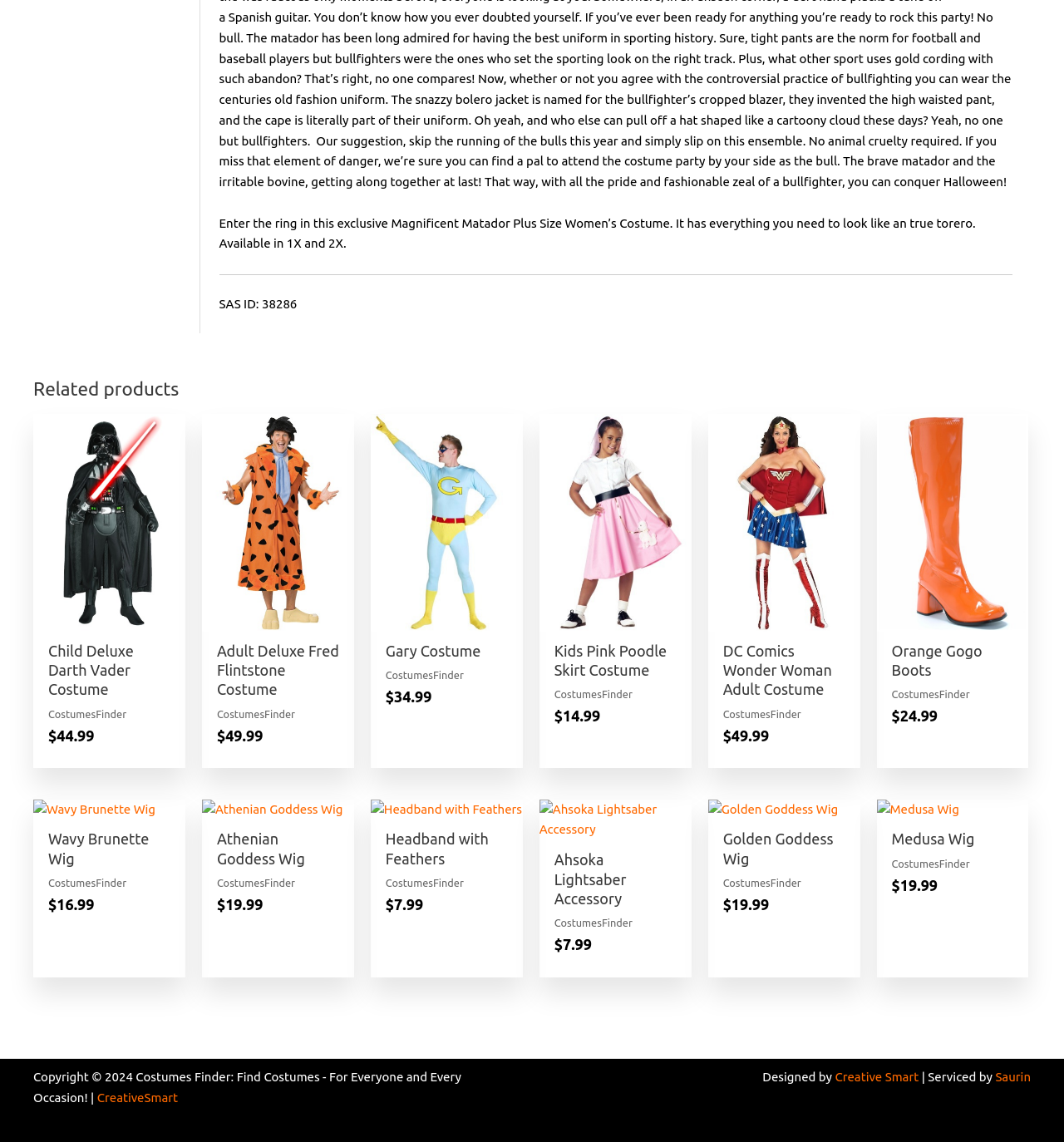How many related products are listed?
Using the image as a reference, deliver a detailed and thorough answer to the question.

The question asks for the number of related products listed on the webpage. By looking at the links and images under the 'Related products' heading, we can count a total of 9 related products.